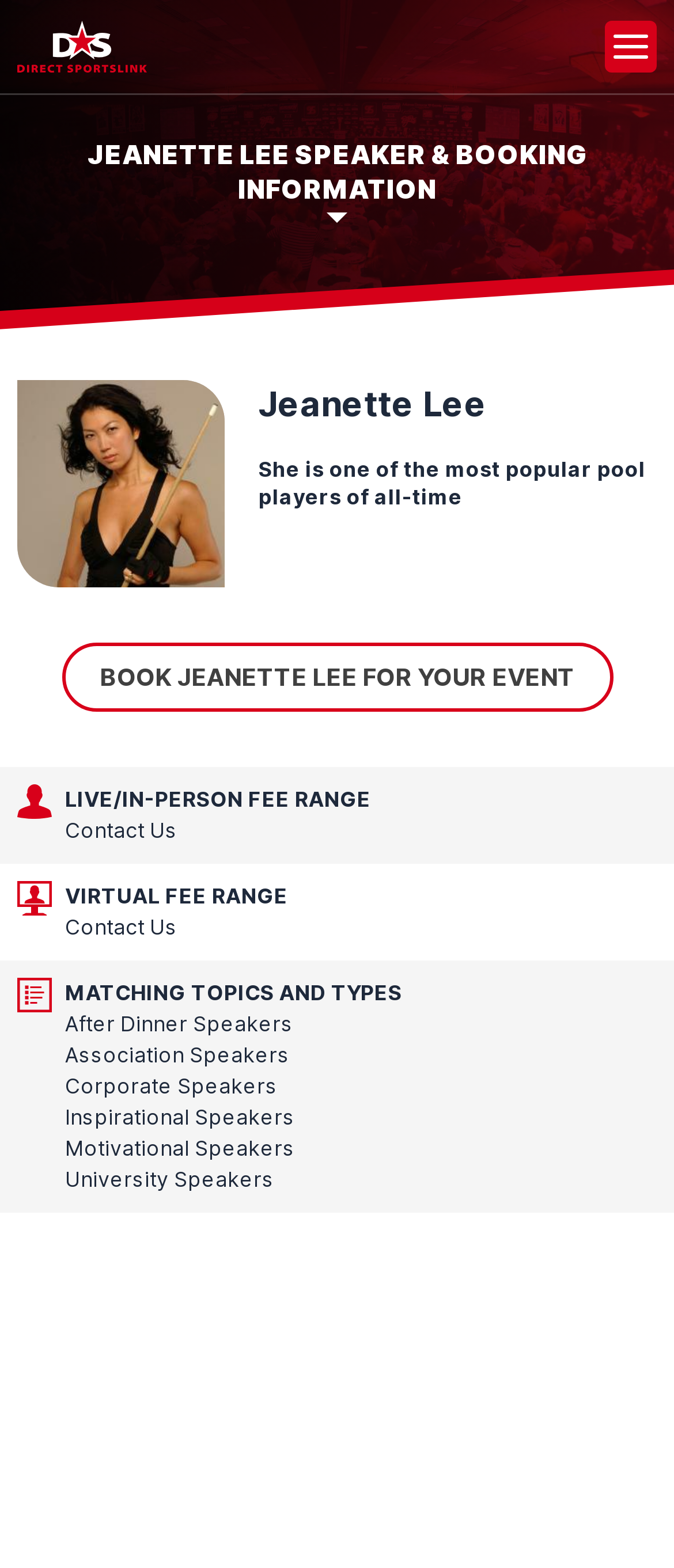Using the description "Bio", locate and provide the bounding box of the UI element.

[0.03, 0.833, 0.97, 0.903]